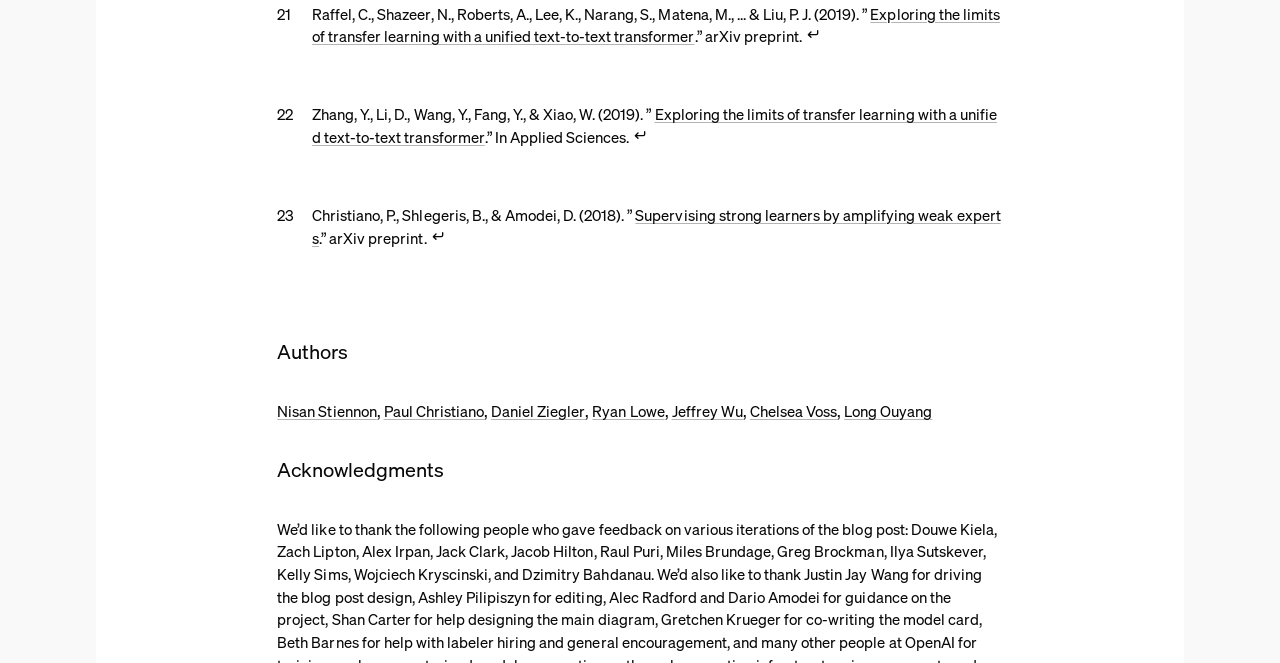Identify the bounding box coordinates for the region of the element that should be clicked to carry out the instruction: "Scroll to citation 21 reference". The bounding box coordinates should be four float numbers between 0 and 1, i.e., [left, top, right, bottom].

[0.629, 0.04, 0.641, 0.064]